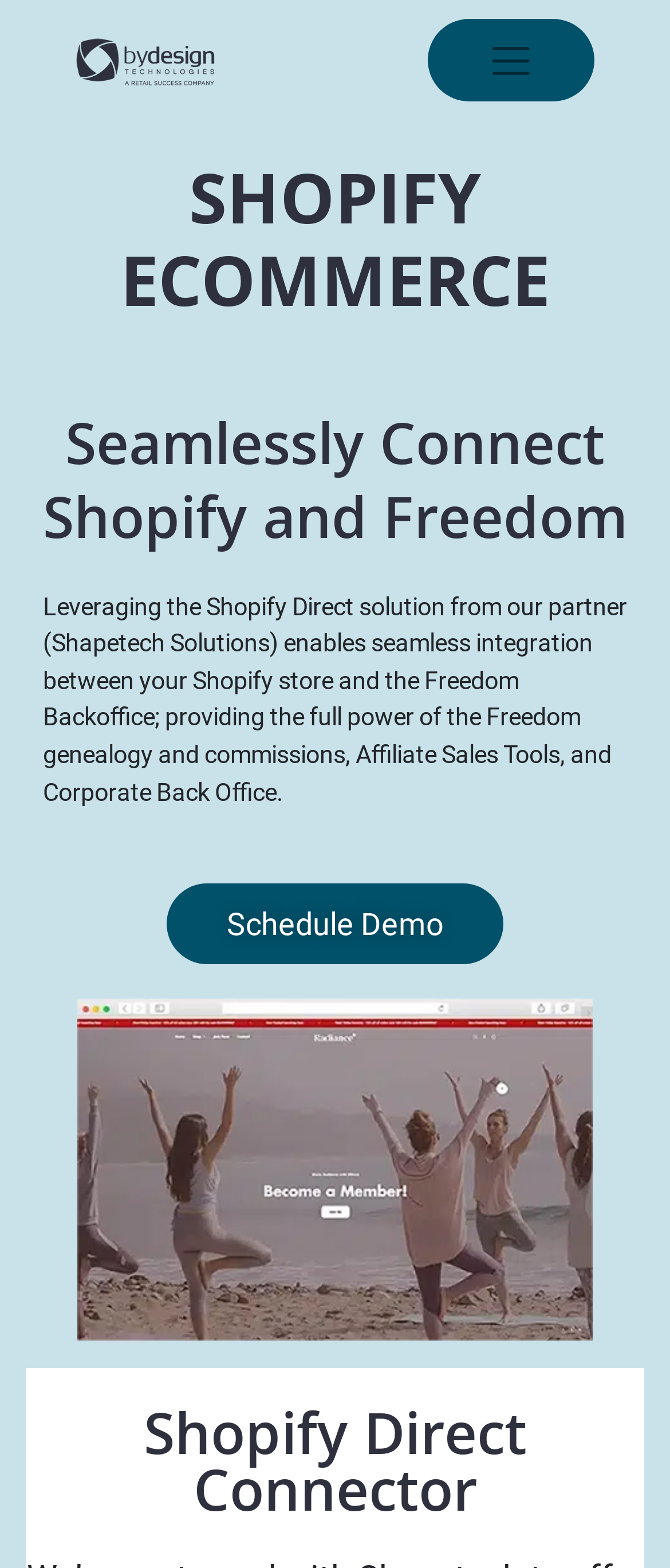What is the action of the button at the top right corner?
Refer to the image and provide a concise answer in one word or phrase.

Toggle navigation